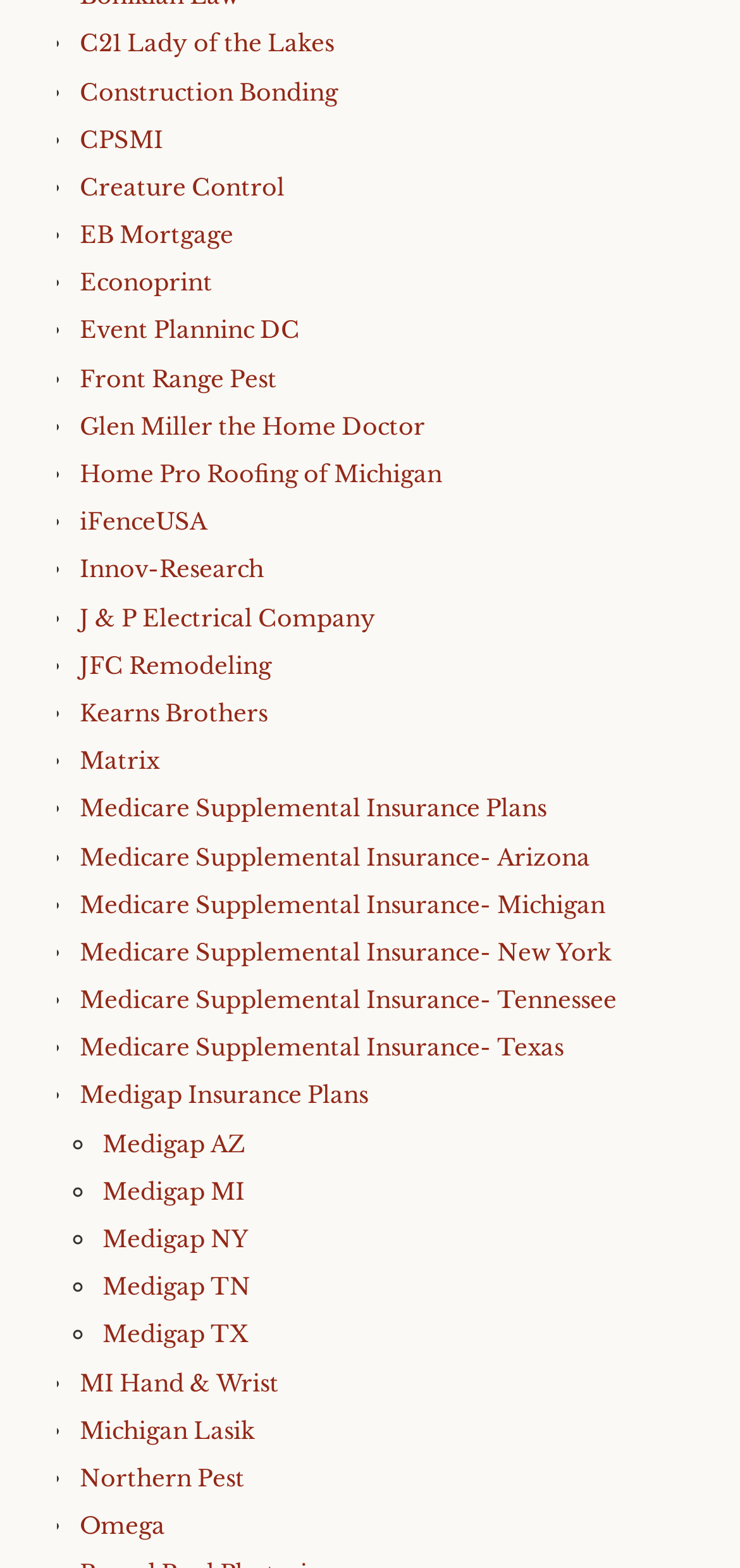Please determine the bounding box coordinates of the element's region to click in order to carry out the following instruction: "Visit Medicare Supplemental Insurance Plans". The coordinates should be four float numbers between 0 and 1, i.e., [left, top, right, bottom].

[0.108, 0.506, 0.738, 0.525]